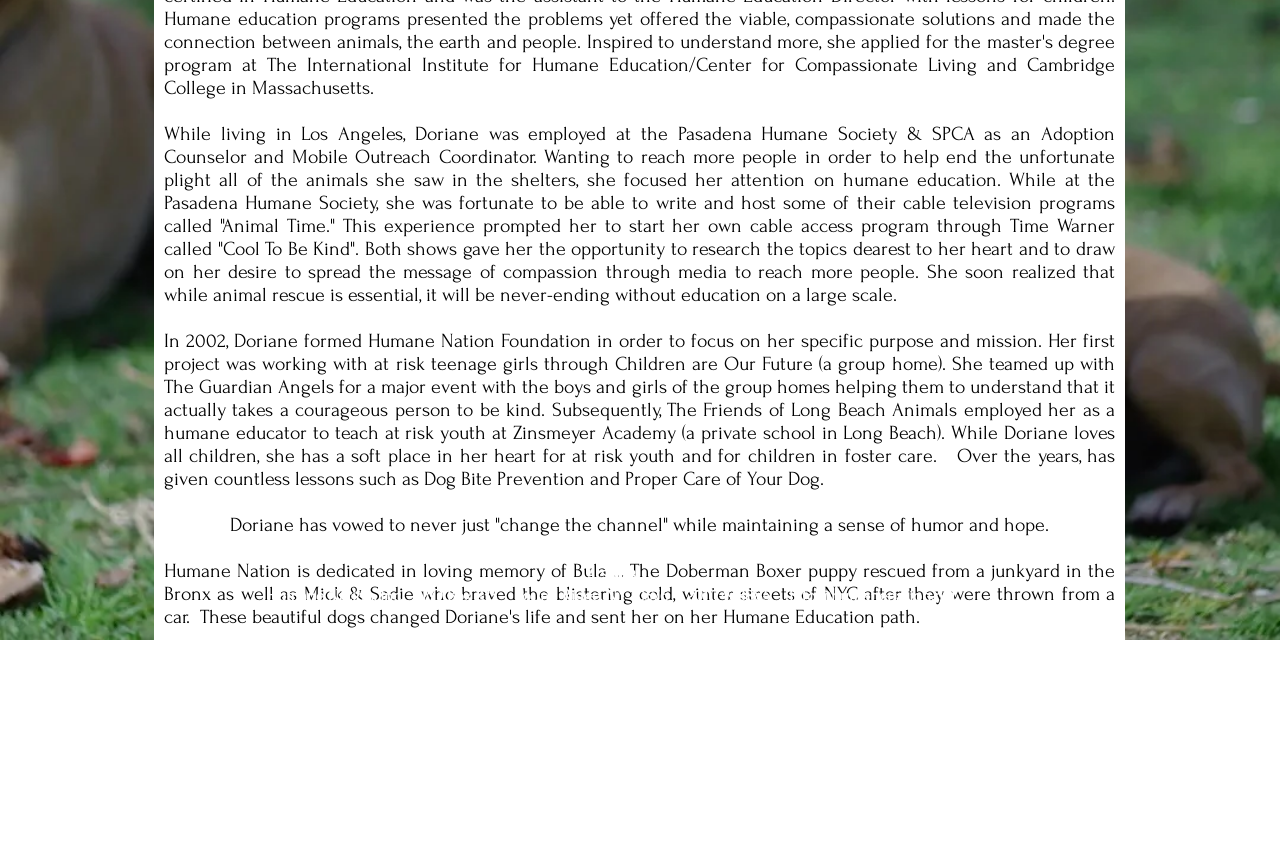Identify the bounding box of the HTML element described as: "info@humanenation.net".

[0.616, 0.677, 0.747, 0.699]